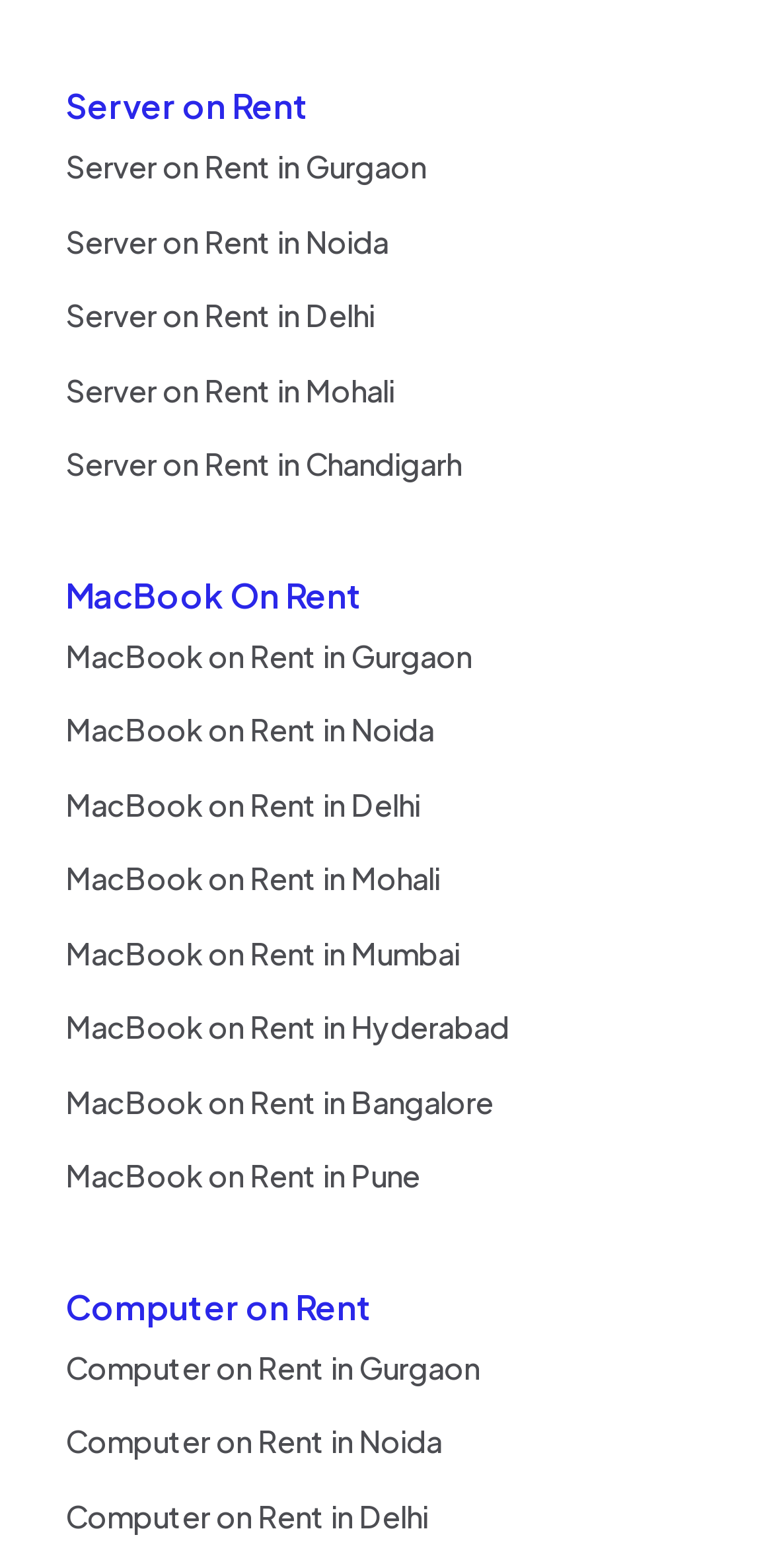How many links are there for server rentals in different cities?
Using the visual information, respond with a single word or phrase.

5